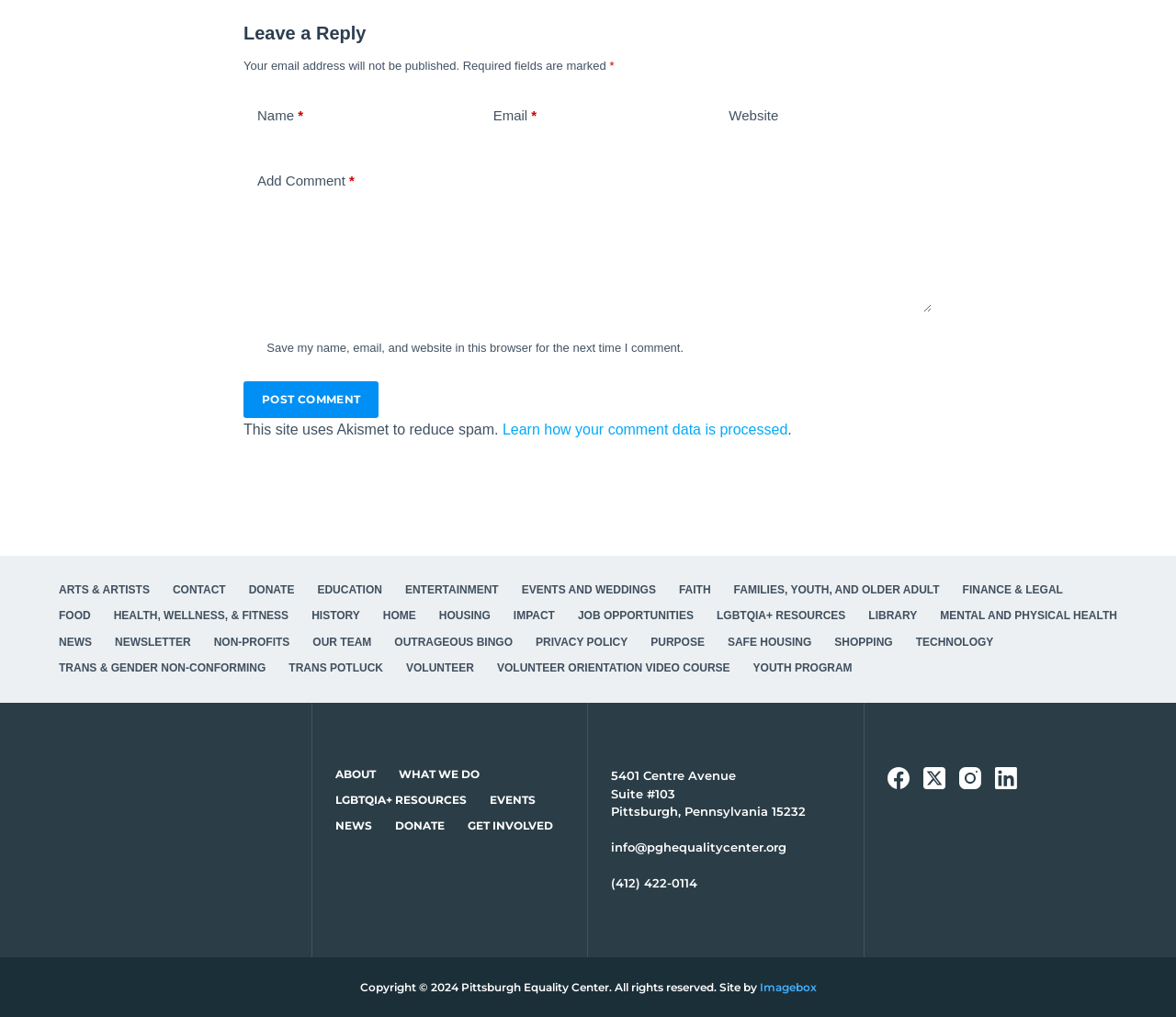Please find the bounding box coordinates of the element that needs to be clicked to perform the following instruction: "Click the ARTS & ARTISTS link". The bounding box coordinates should be four float numbers between 0 and 1, represented as [left, top, right, bottom].

[0.04, 0.574, 0.137, 0.588]